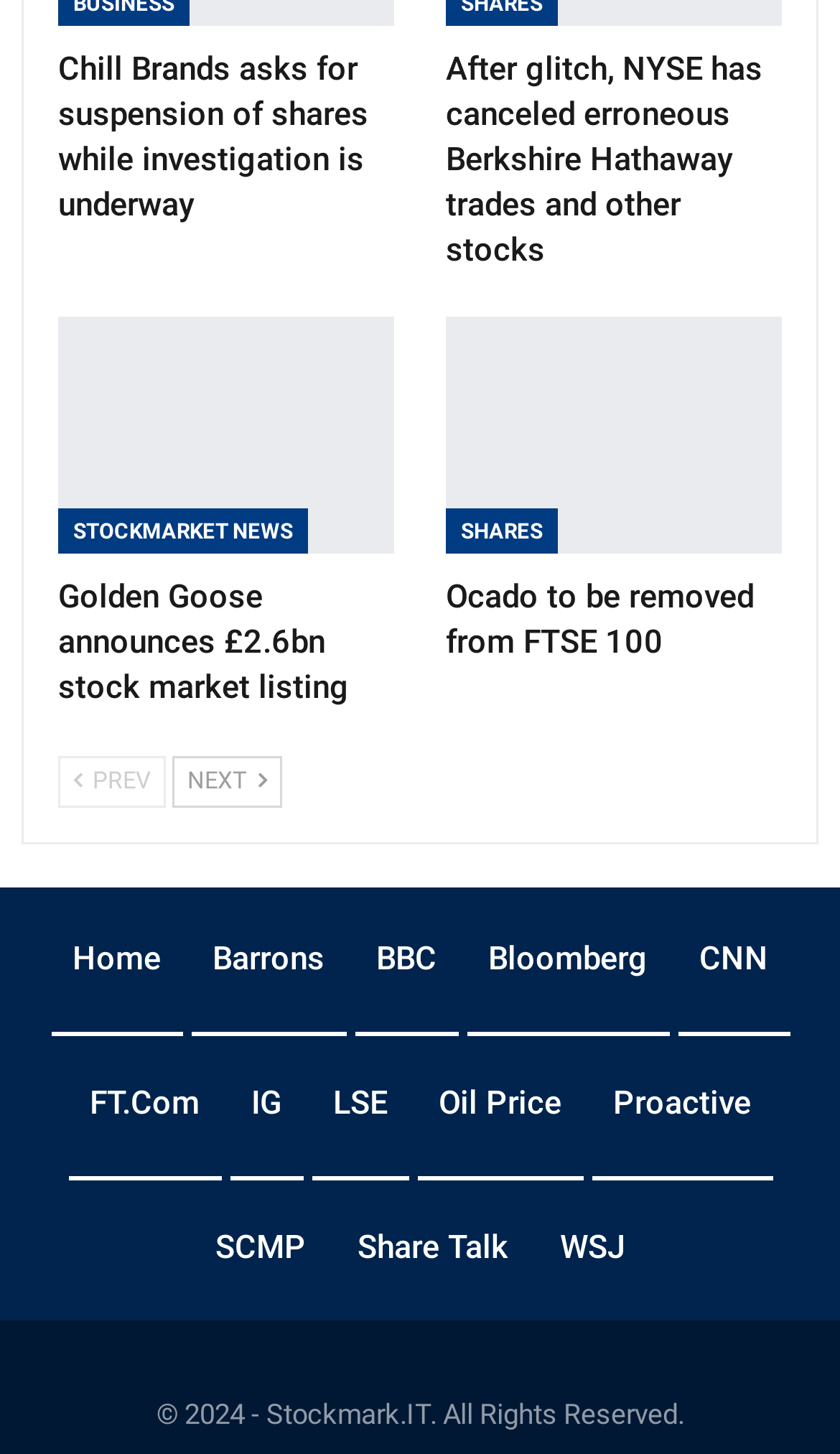Using the given description, provide the bounding box coordinates formatted as (top-left x, top-left y, bottom-right x, bottom-right y), with all values being floating point numbers between 0 and 1. Description: CNN

[0.832, 0.645, 0.914, 0.672]